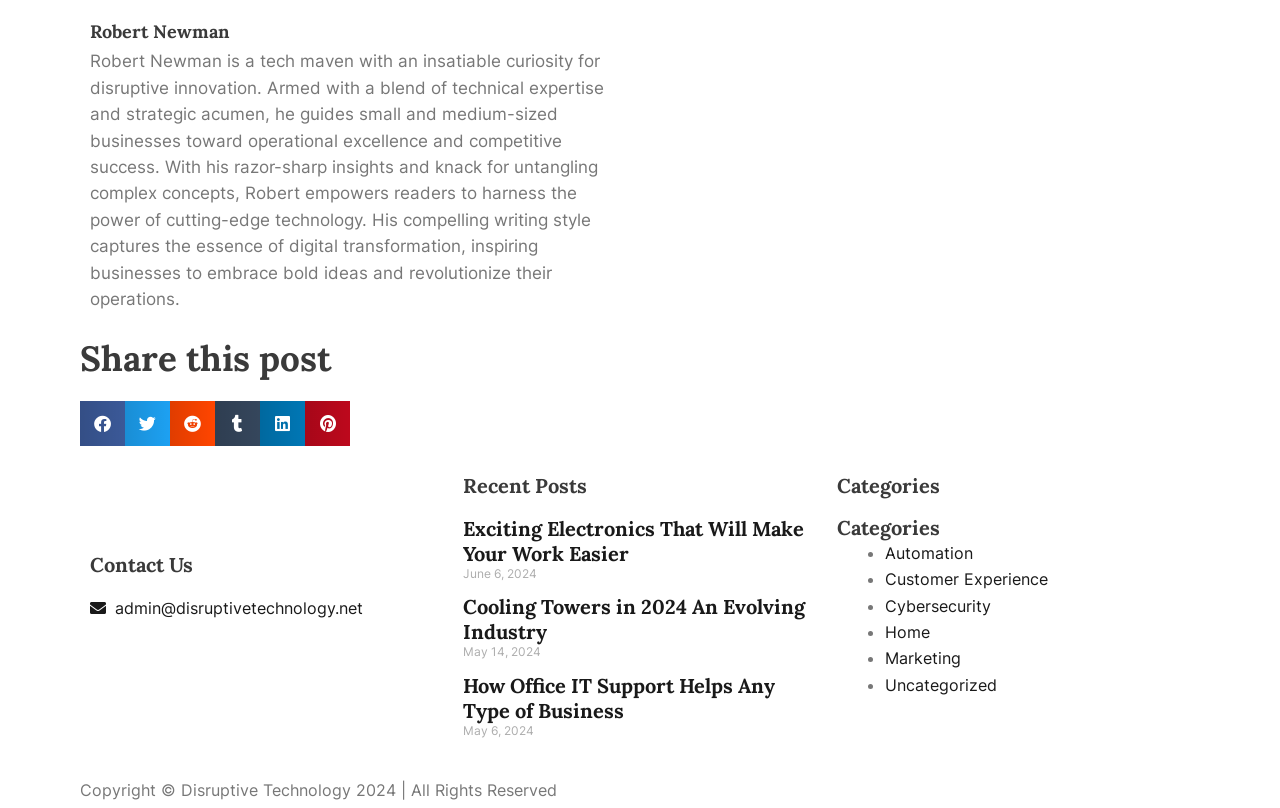What categories are listed? Observe the screenshot and provide a one-word or short phrase answer.

Automation, Customer Experience, Cybersecurity, Home, Marketing, Uncategorized